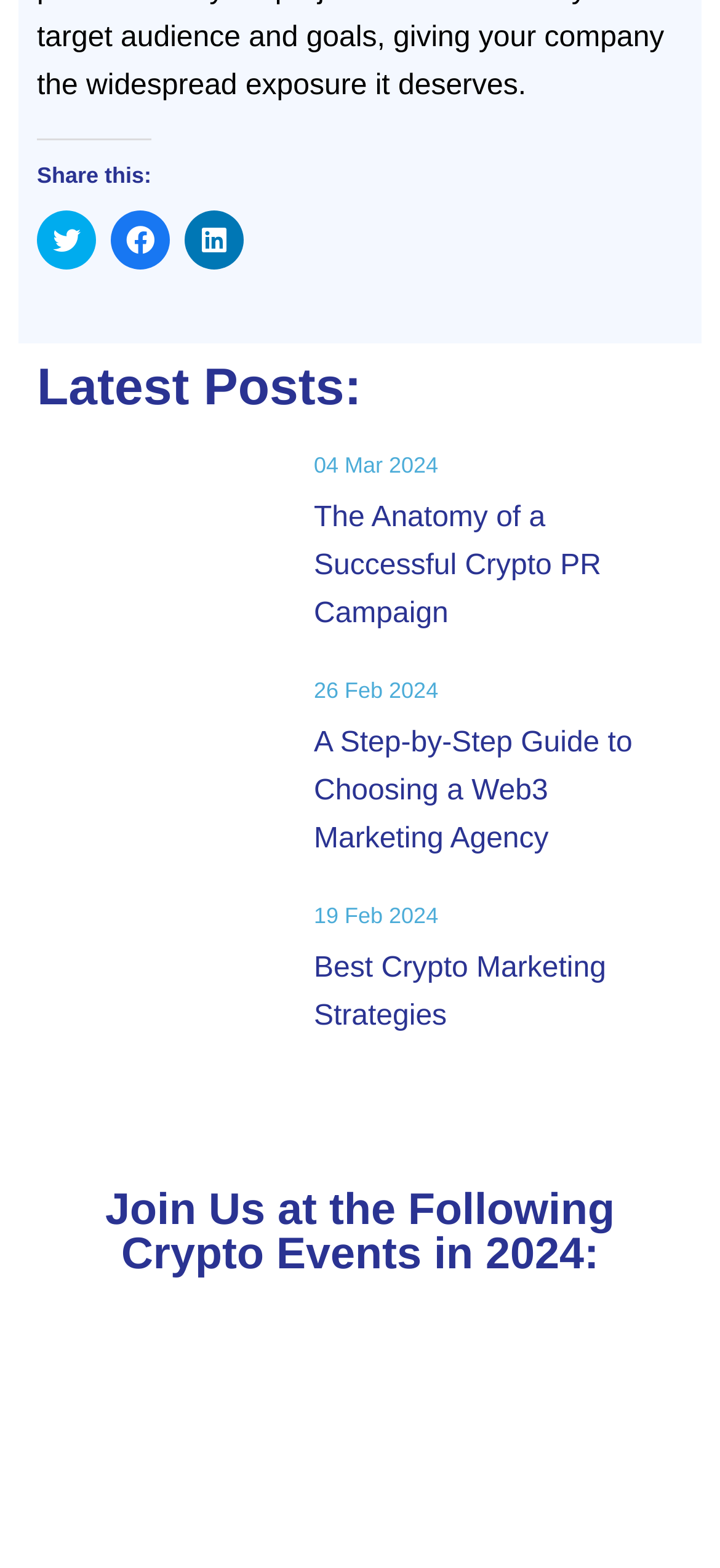How many posts are listed under 'Latest Posts:'?
Refer to the image and provide a one-word or short phrase answer.

3